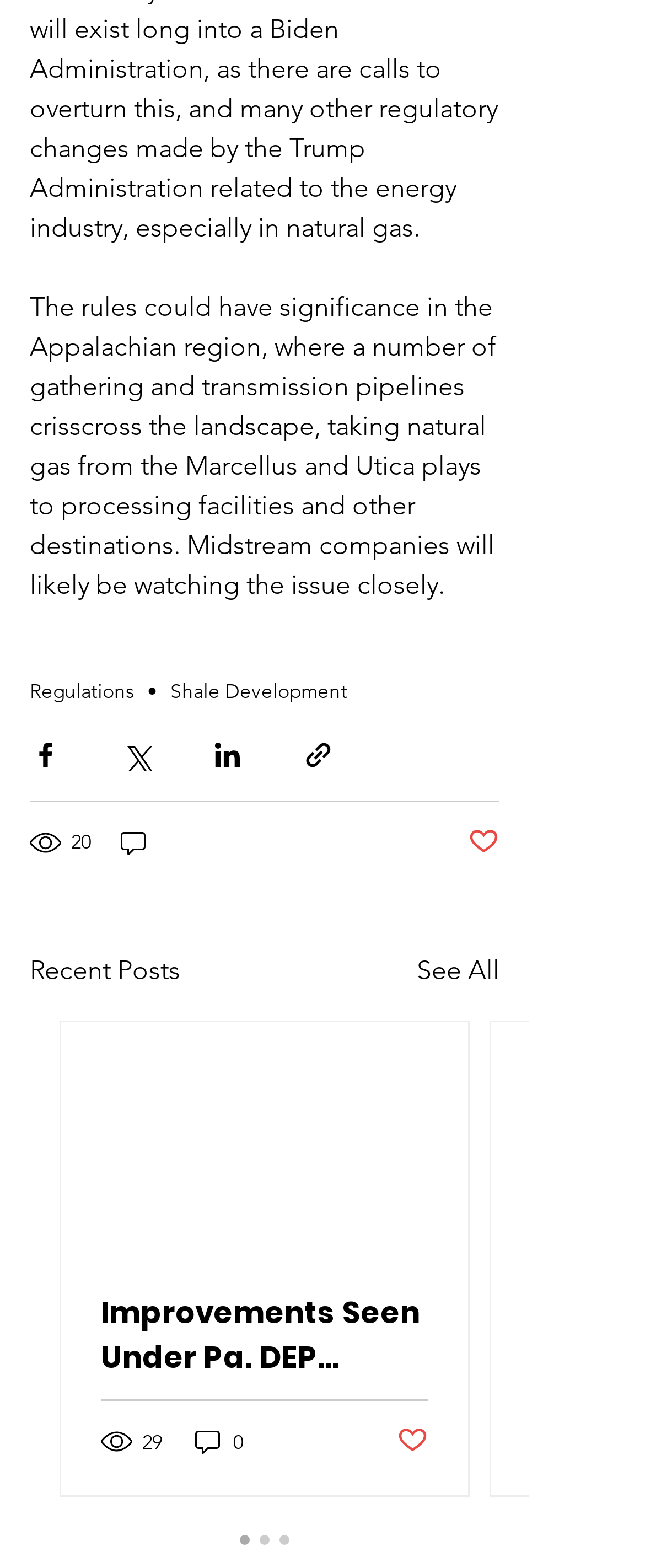Determine the bounding box coordinates of the region I should click to achieve the following instruction: "Click the Regulations link". Ensure the bounding box coordinates are four float numbers between 0 and 1, i.e., [left, top, right, bottom].

[0.046, 0.432, 0.208, 0.448]